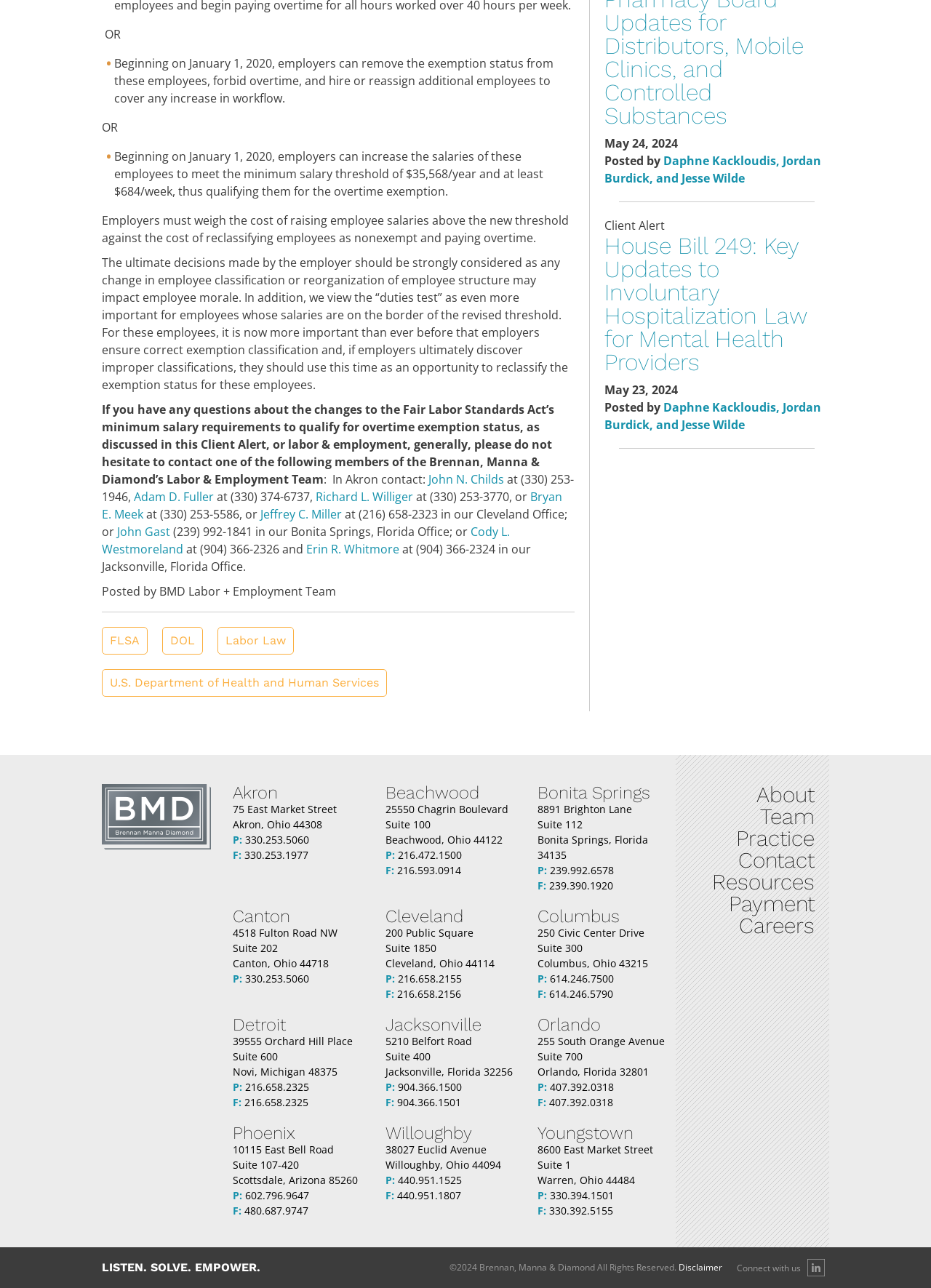What is the new minimum salary threshold for overtime exemption?
Using the image as a reference, give a one-word or short phrase answer.

$35,568/year